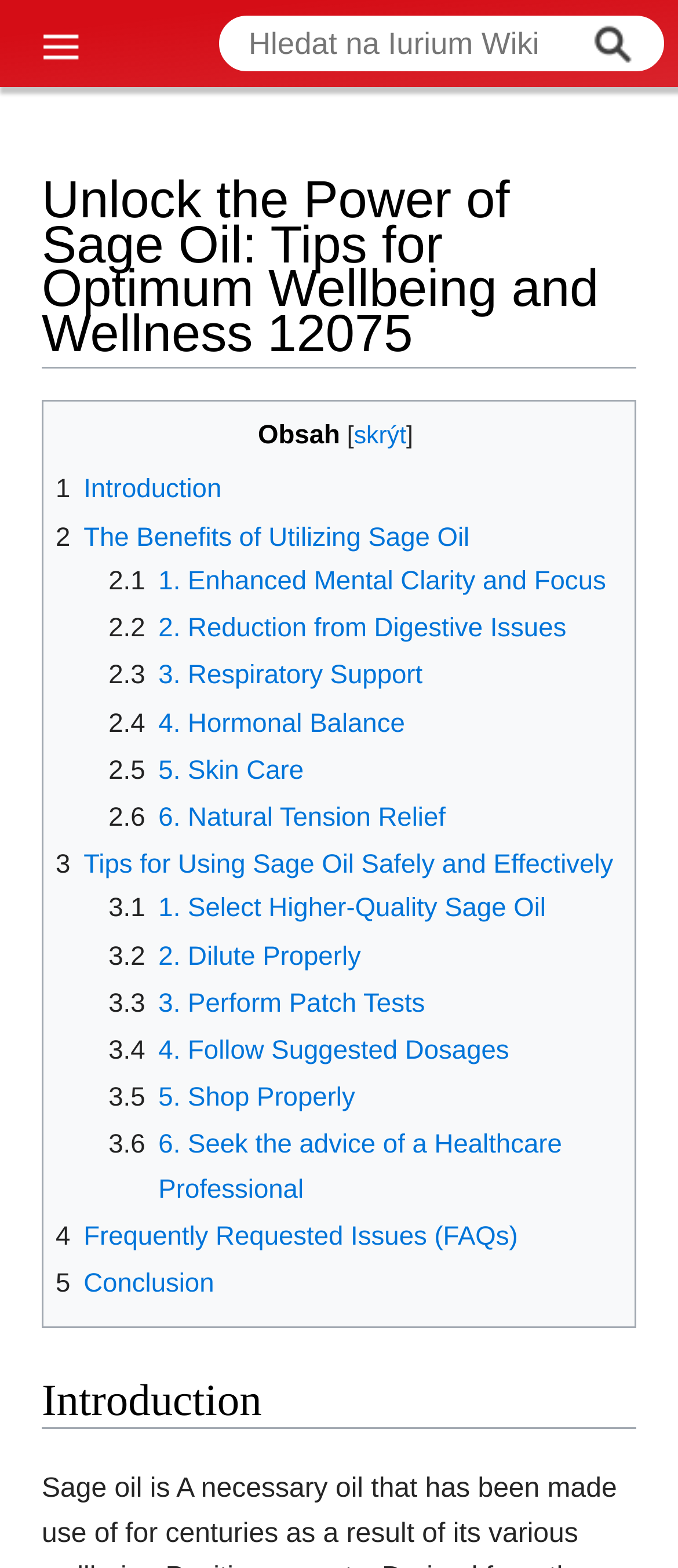Determine the bounding box coordinates of the clickable element to complete this instruction: "Search in the wiki". Provide the coordinates in the format of four float numbers between 0 and 1, [left, top, right, bottom].

[0.323, 0.01, 0.979, 0.045]